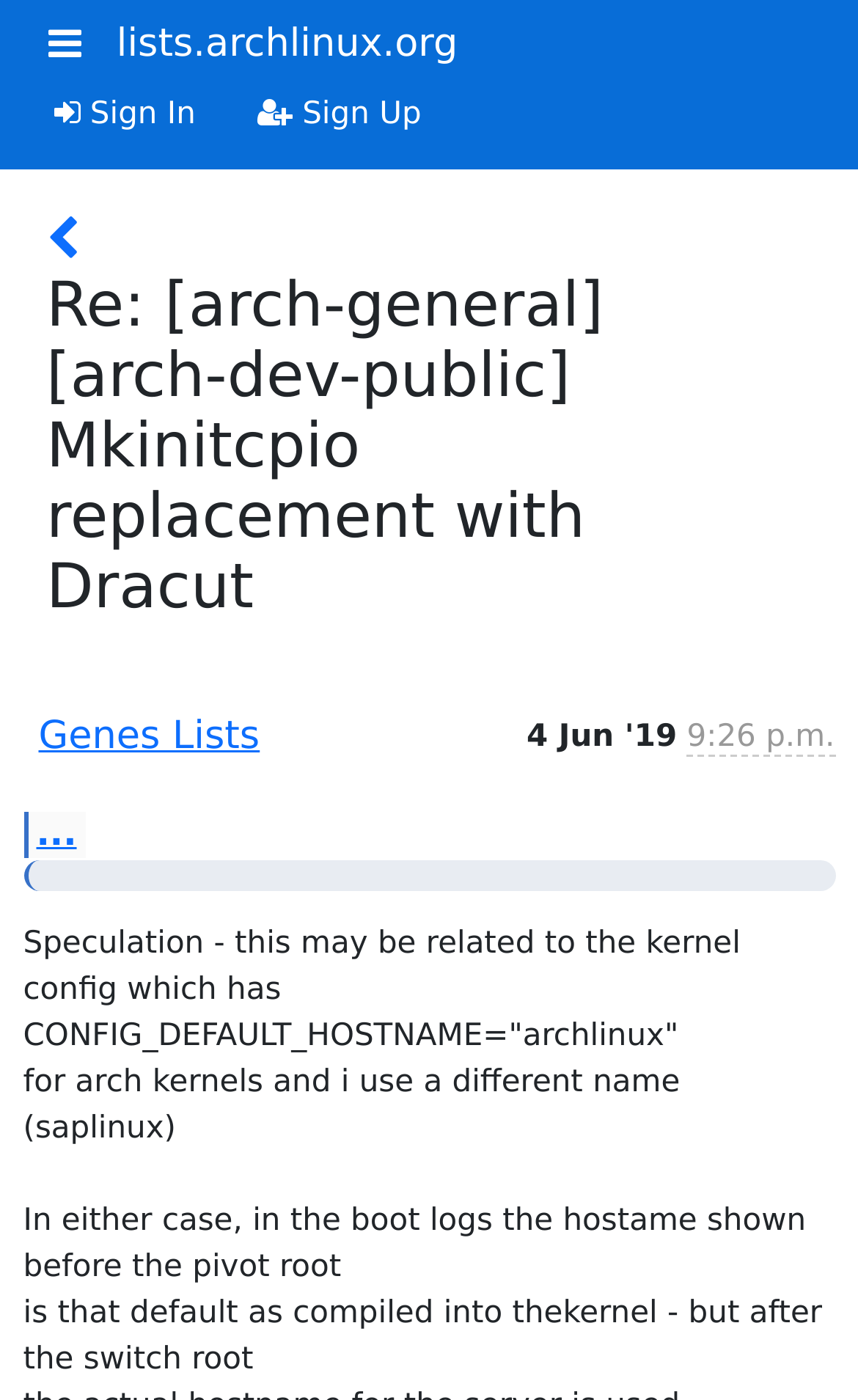How many links are in the top navigation bar?
Can you provide an in-depth and detailed response to the question?

I counted the links in the top navigation bar, which are 'lists.archlinux.org', 'Sign In', and 'Sign Up'. Therefore, there are 3 links in the top navigation bar.